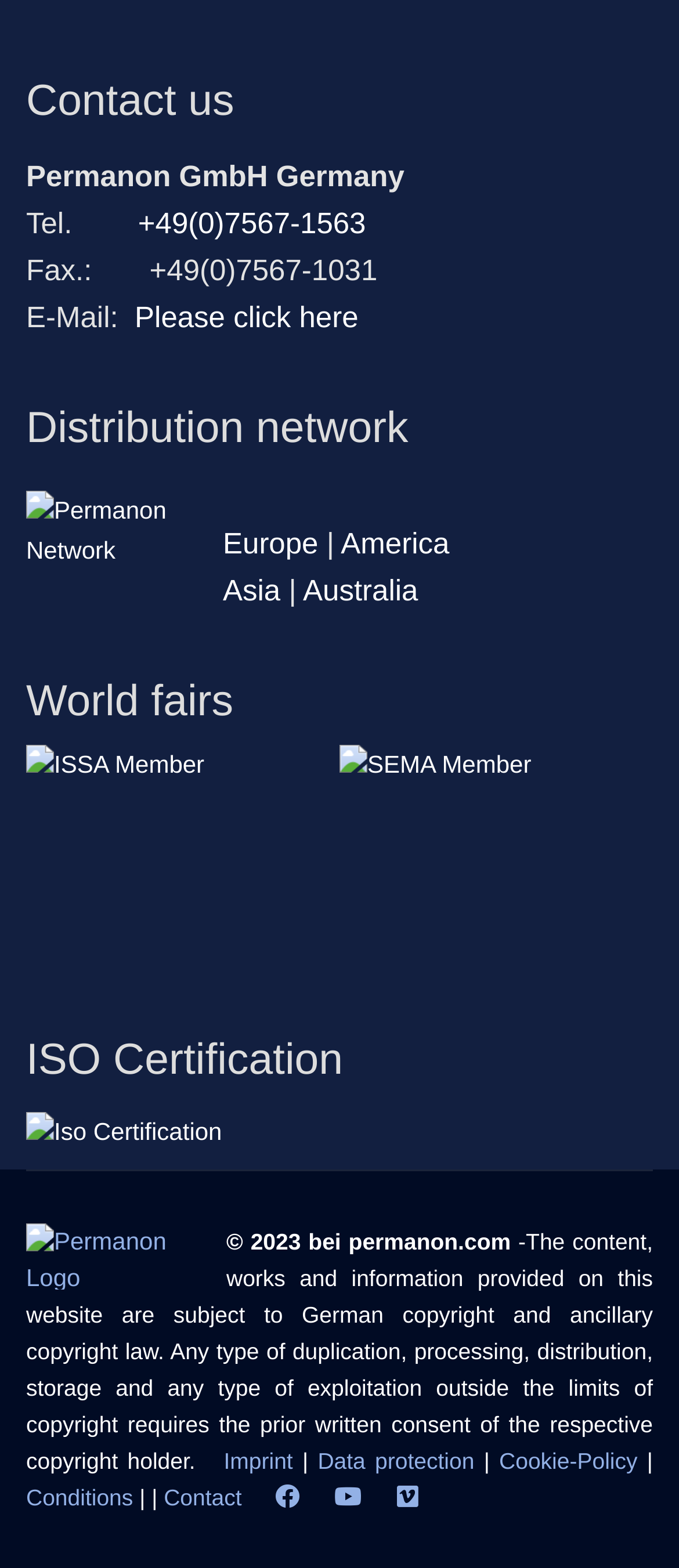Using the description "title="SEMA Member"", locate and provide the bounding box of the UI element.

[0.5, 0.475, 0.962, 0.617]